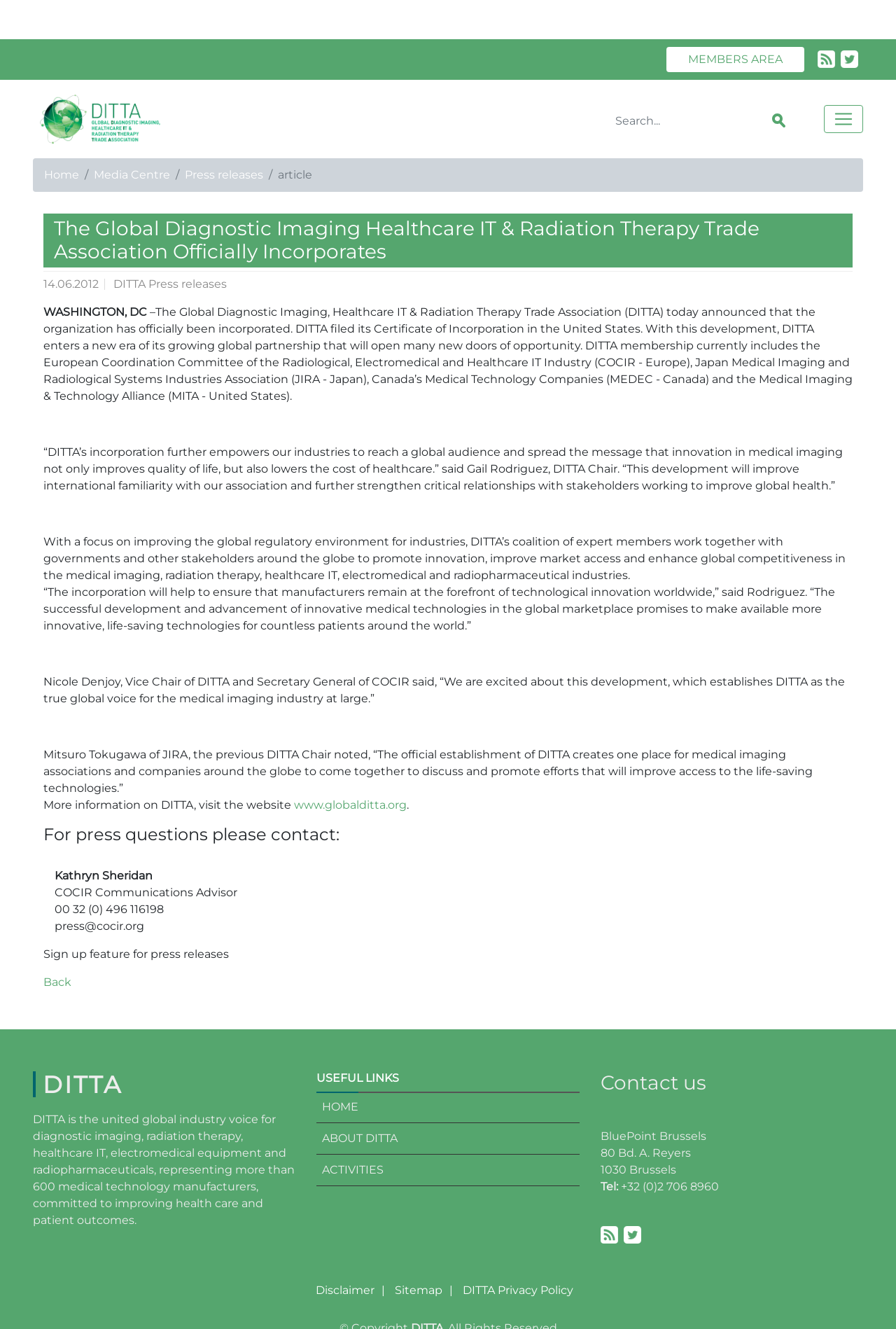Give a one-word or phrase response to the following question: What is the date of the press release?

14.06.2012